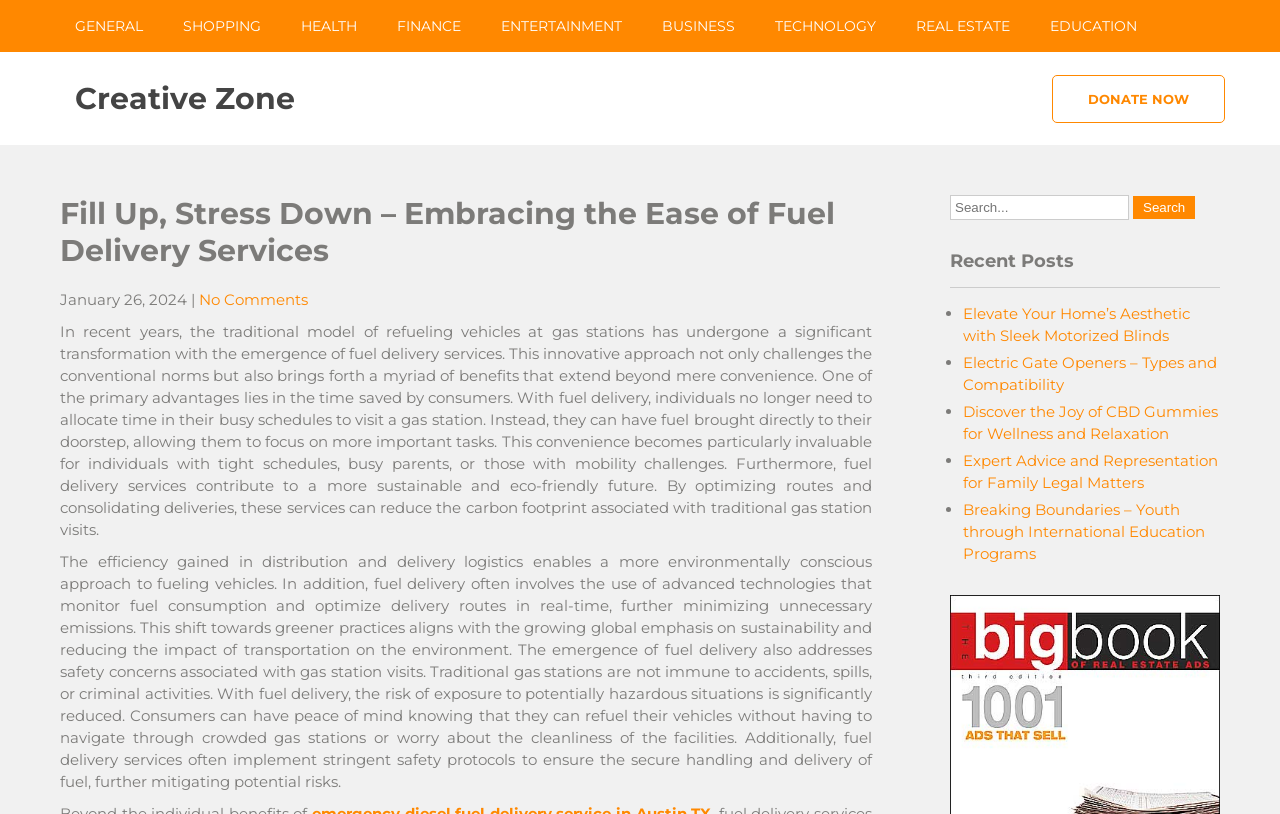Please identify the bounding box coordinates of the clickable region that I should interact with to perform the following instruction: "Click on GENERAL". The coordinates should be expressed as four float numbers between 0 and 1, i.e., [left, top, right, bottom].

[0.043, 0.0, 0.127, 0.064]